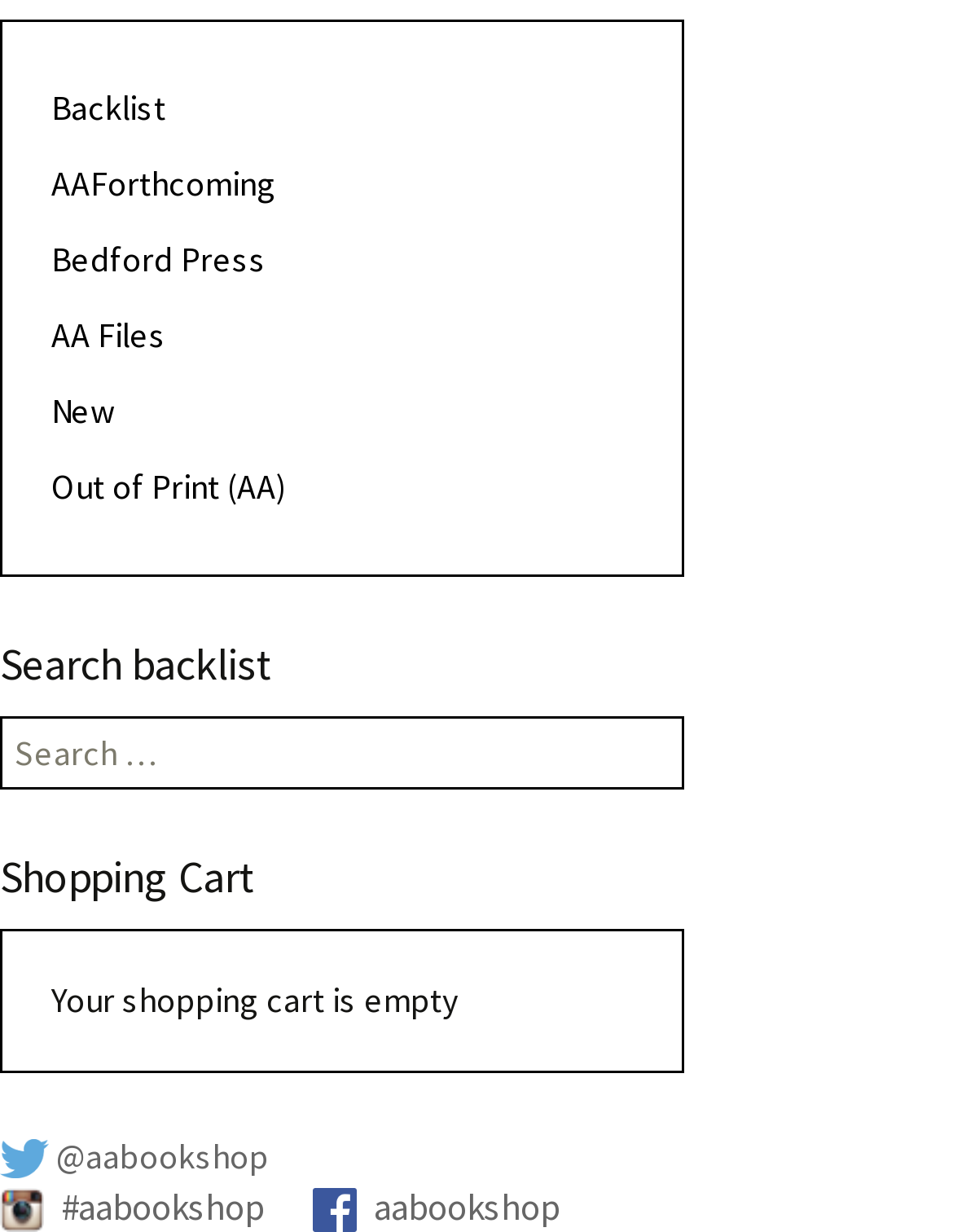Respond with a single word or phrase to the following question: What is above the search box?

Heading